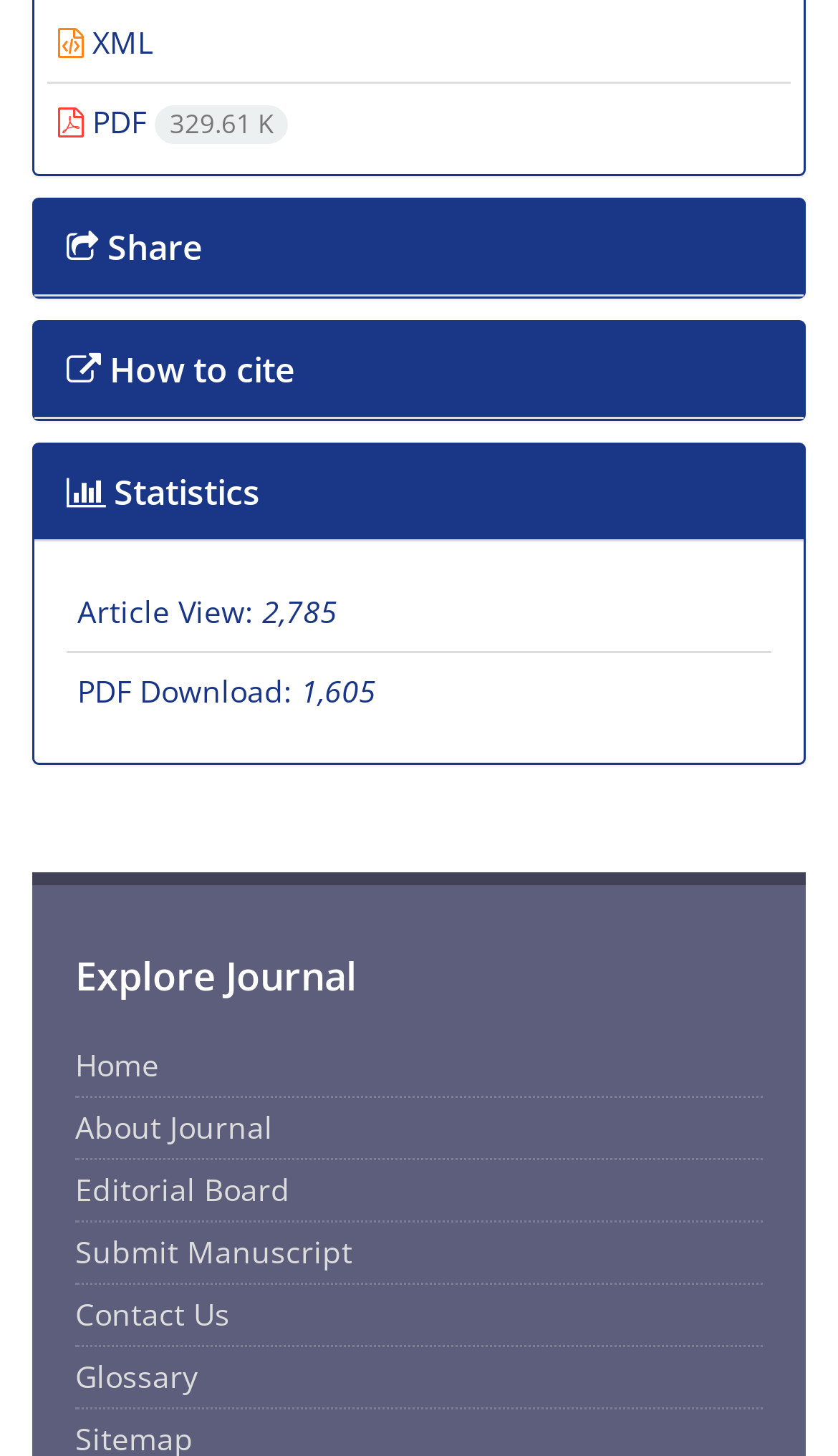Using details from the image, please answer the following question comprehensively:
What is the file size of the PDF?

I found the answer by looking at the link that says 'PDF 329.61 K', which indicates the file size of the PDF.